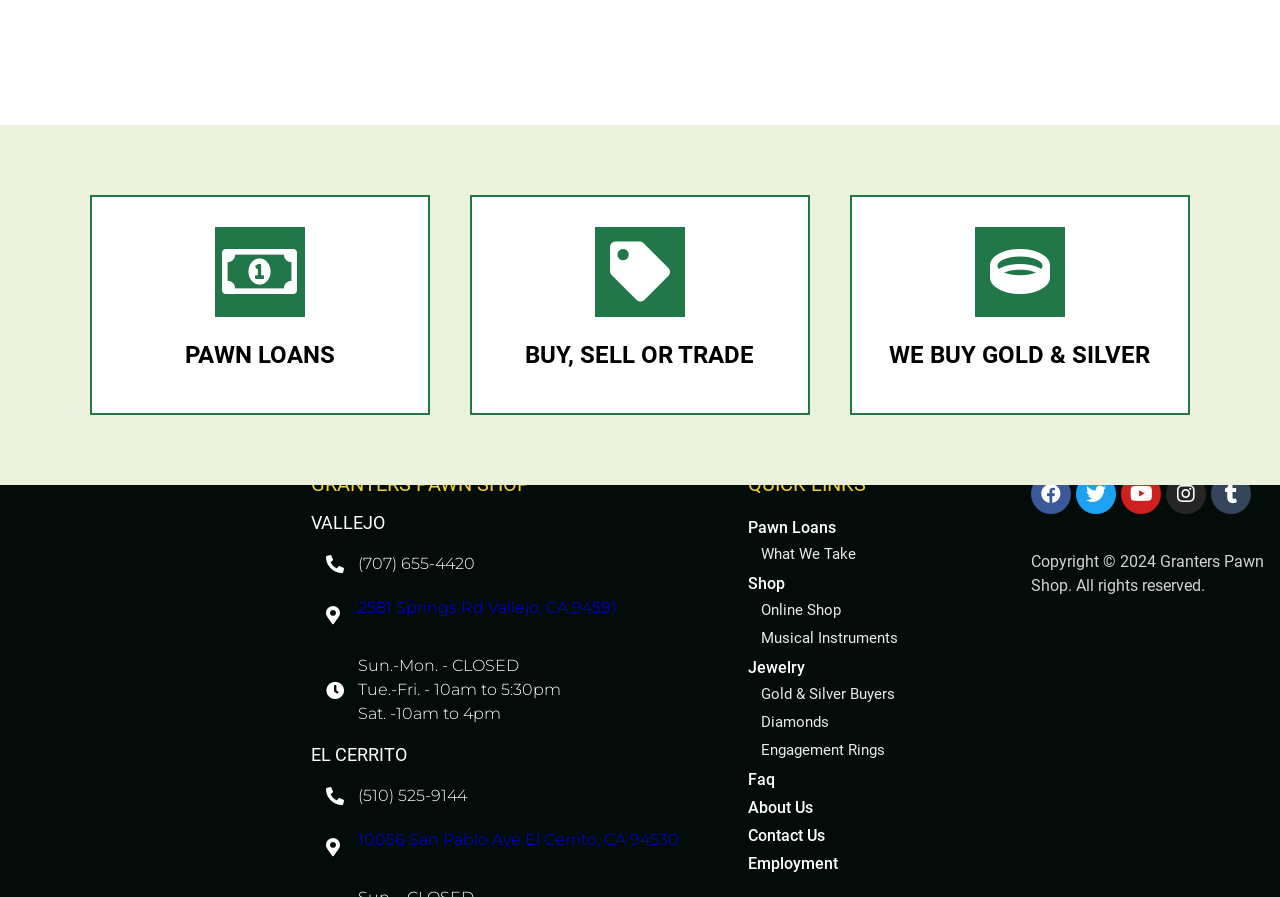Can you find the bounding box coordinates for the element to click on to achieve the instruction: "Contact the shop"?

[0.584, 0.948, 0.644, 0.97]